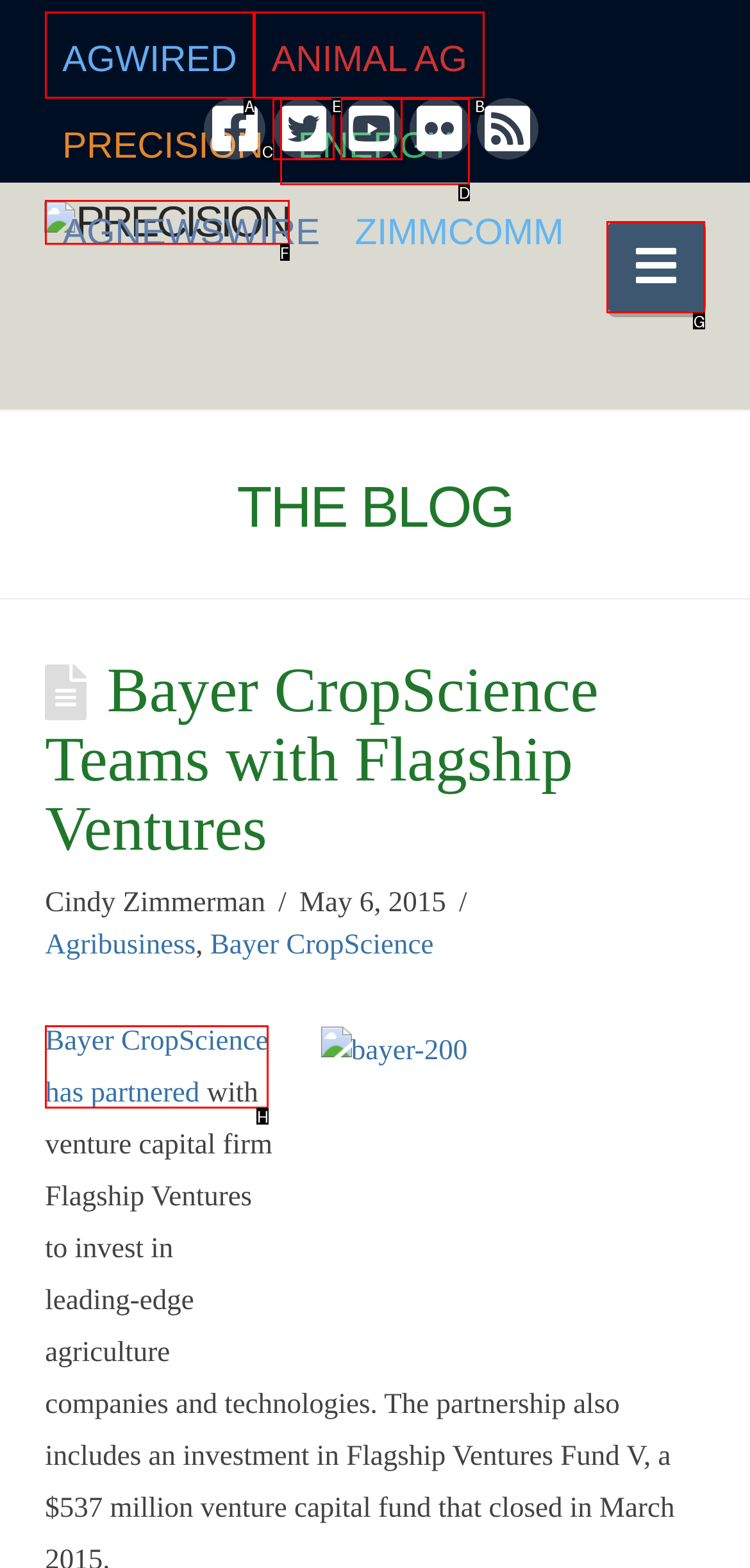From the options shown, which one fits the description: AgWired? Respond with the appropriate letter.

A